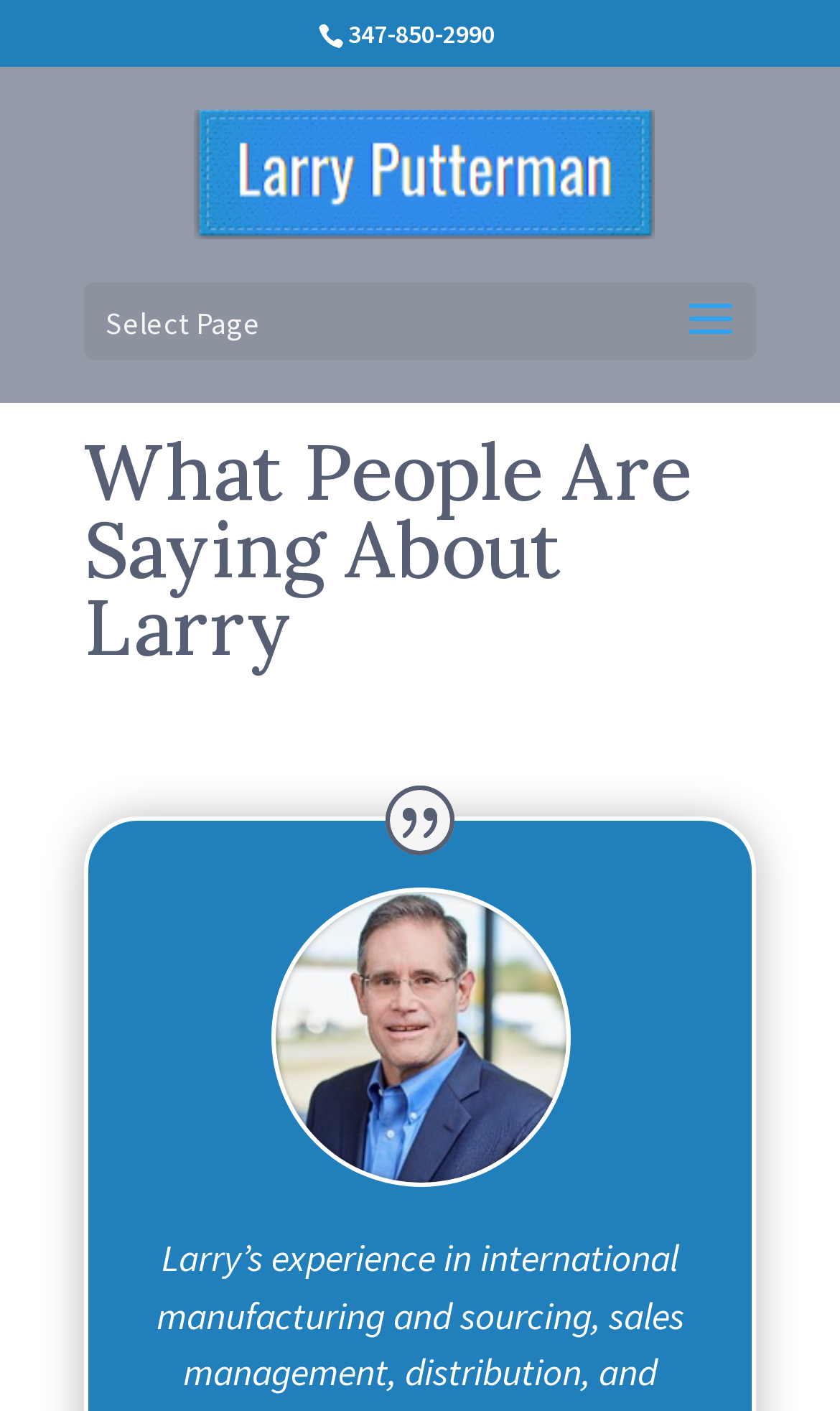Locate the bounding box coordinates of the UI element described by: "alt="Larry Putterman"". Provide the coordinates as four float numbers between 0 and 1, formatted as [left, top, right, bottom].

[0.23, 0.101, 0.78, 0.139]